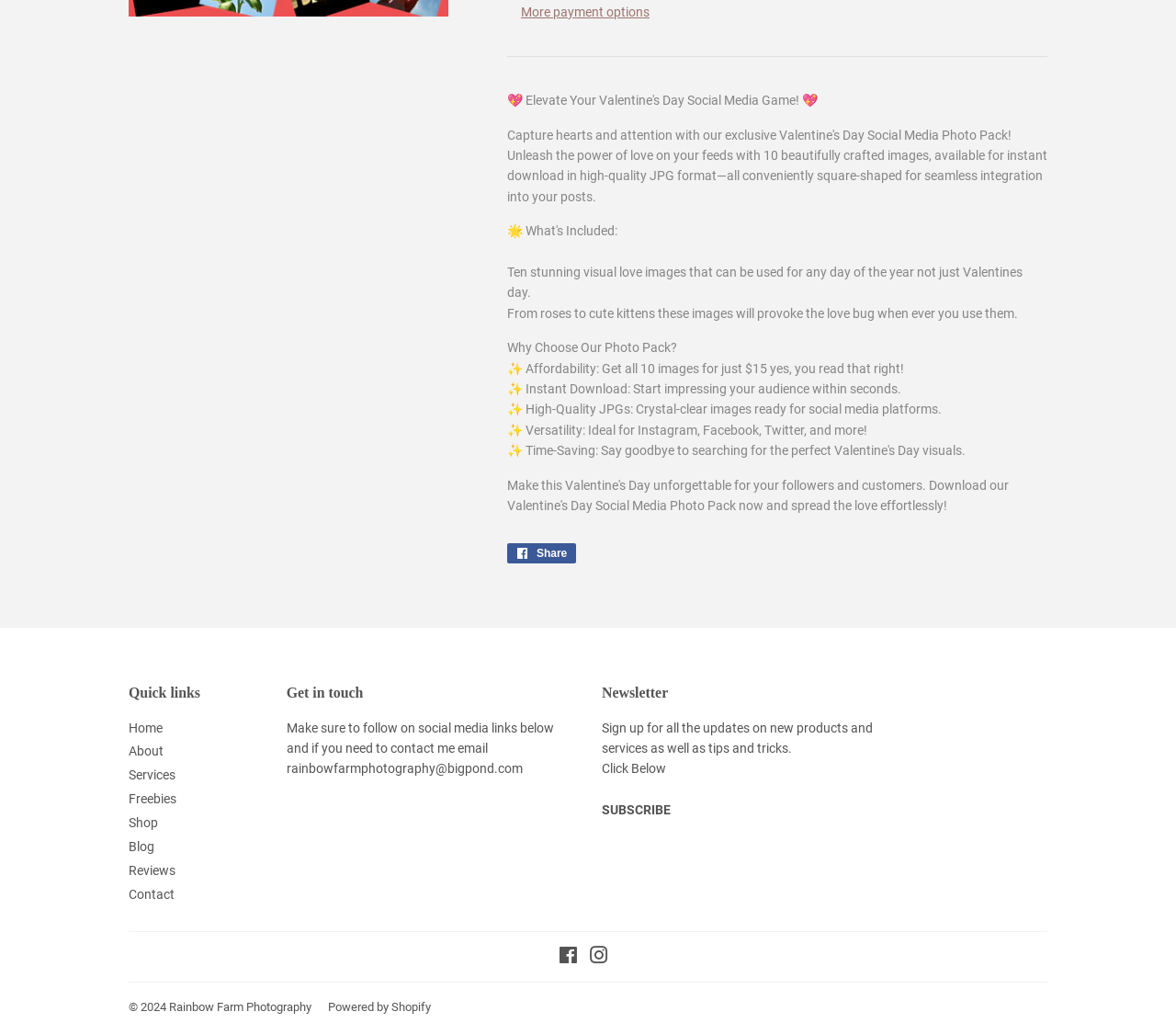Extract the bounding box coordinates of the UI element described by: "Freebies". The coordinates should include four float numbers ranging from 0 to 1, e.g., [left, top, right, bottom].

[0.109, 0.774, 0.15, 0.788]